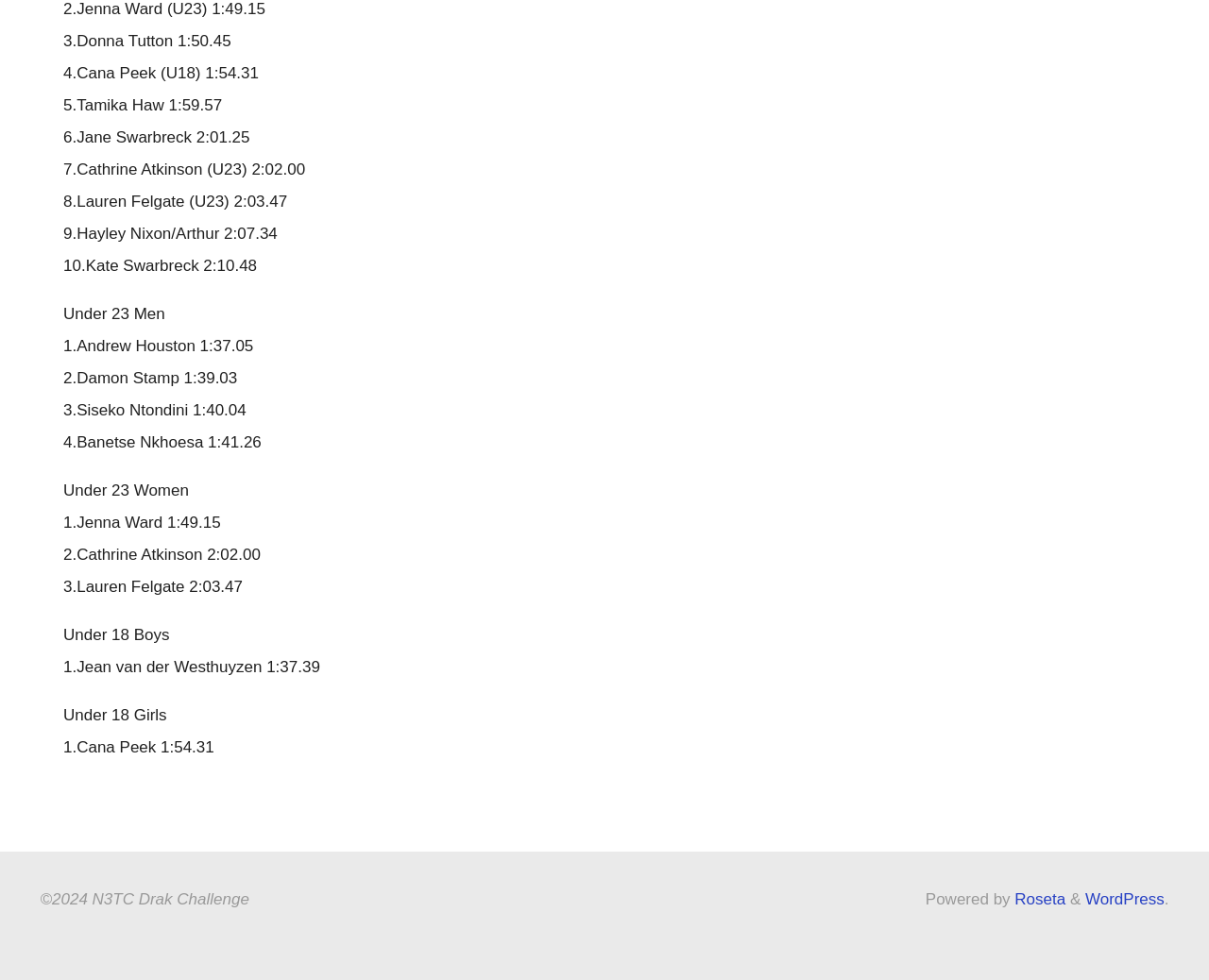Using the element description WordPress, predict the bounding box coordinates for the UI element. Provide the coordinates in (top-left x, top-left y, bottom-right x, bottom-right y) format with values ranging from 0 to 1.

[0.898, 0.908, 0.963, 0.927]